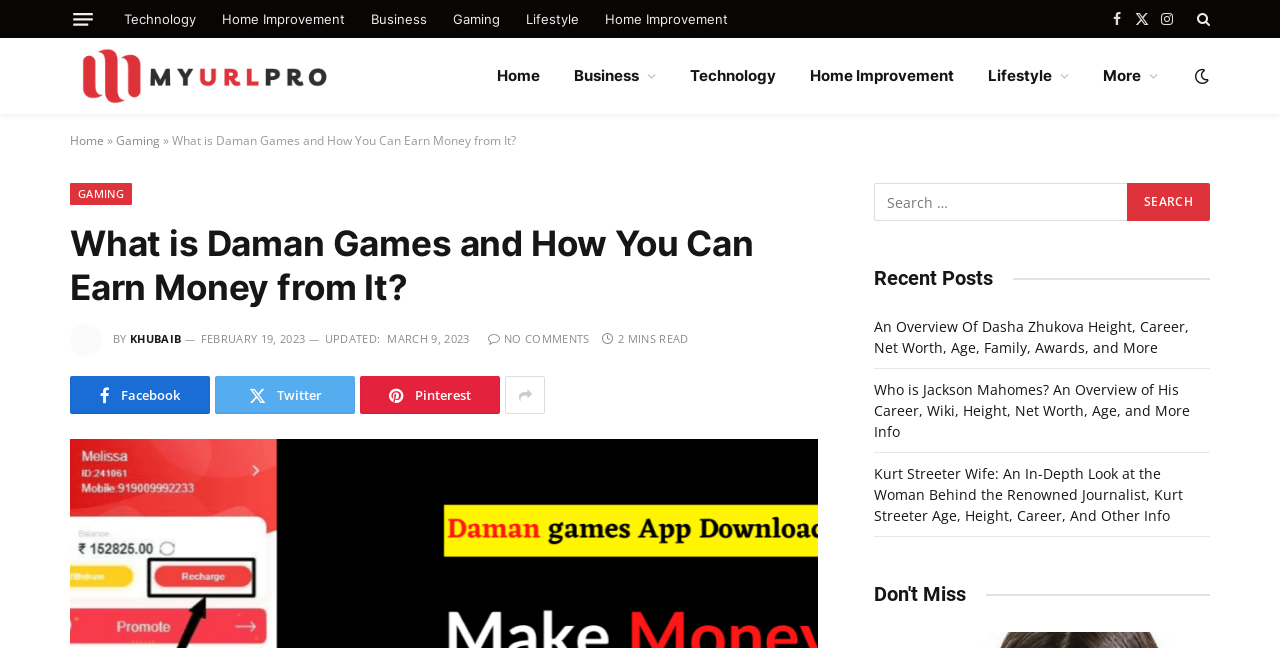Respond to the question below with a single word or phrase:
What is the category of the link 'Gaming' in the top navigation bar?

Gaming